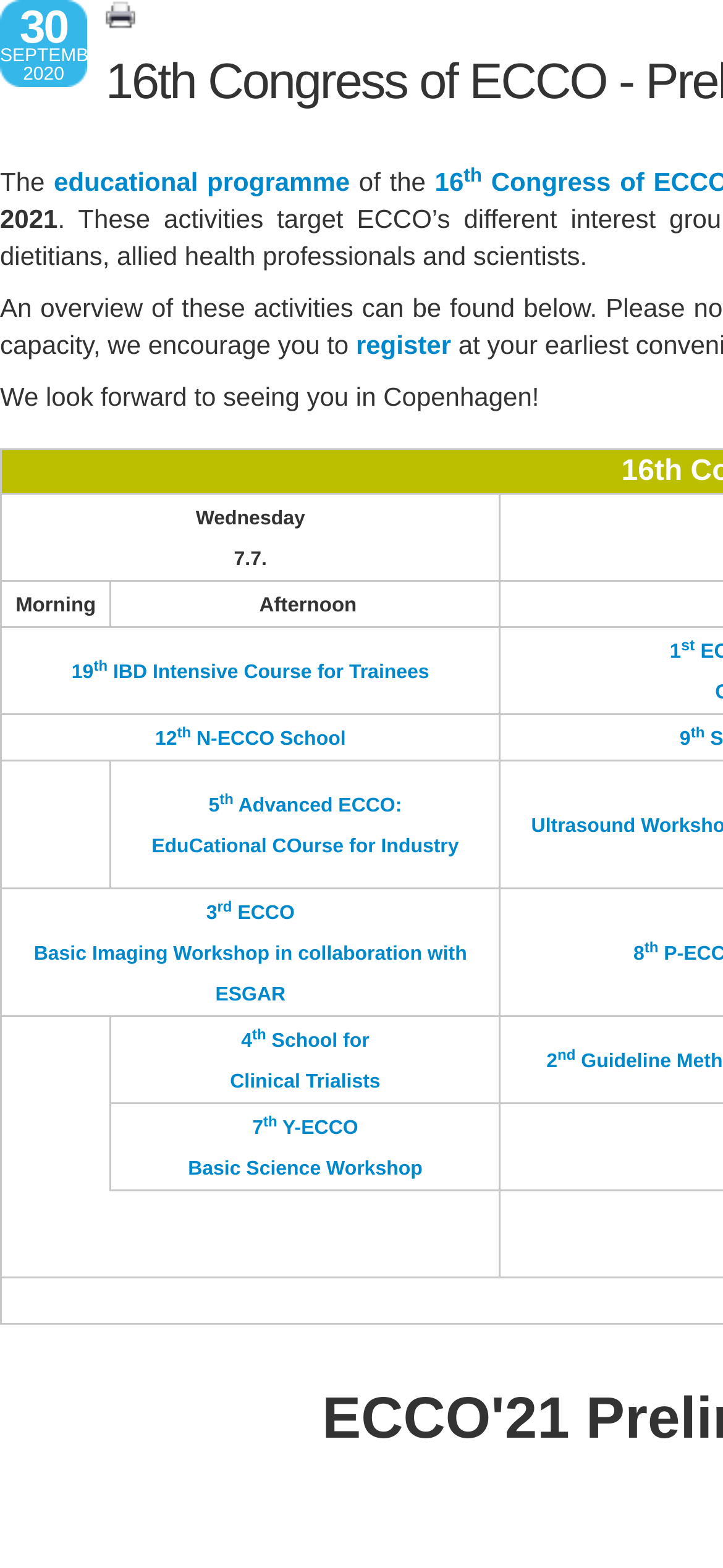Please locate and generate the primary heading on this webpage.

16th Congress of ECCO - Preliminary Educational Programme